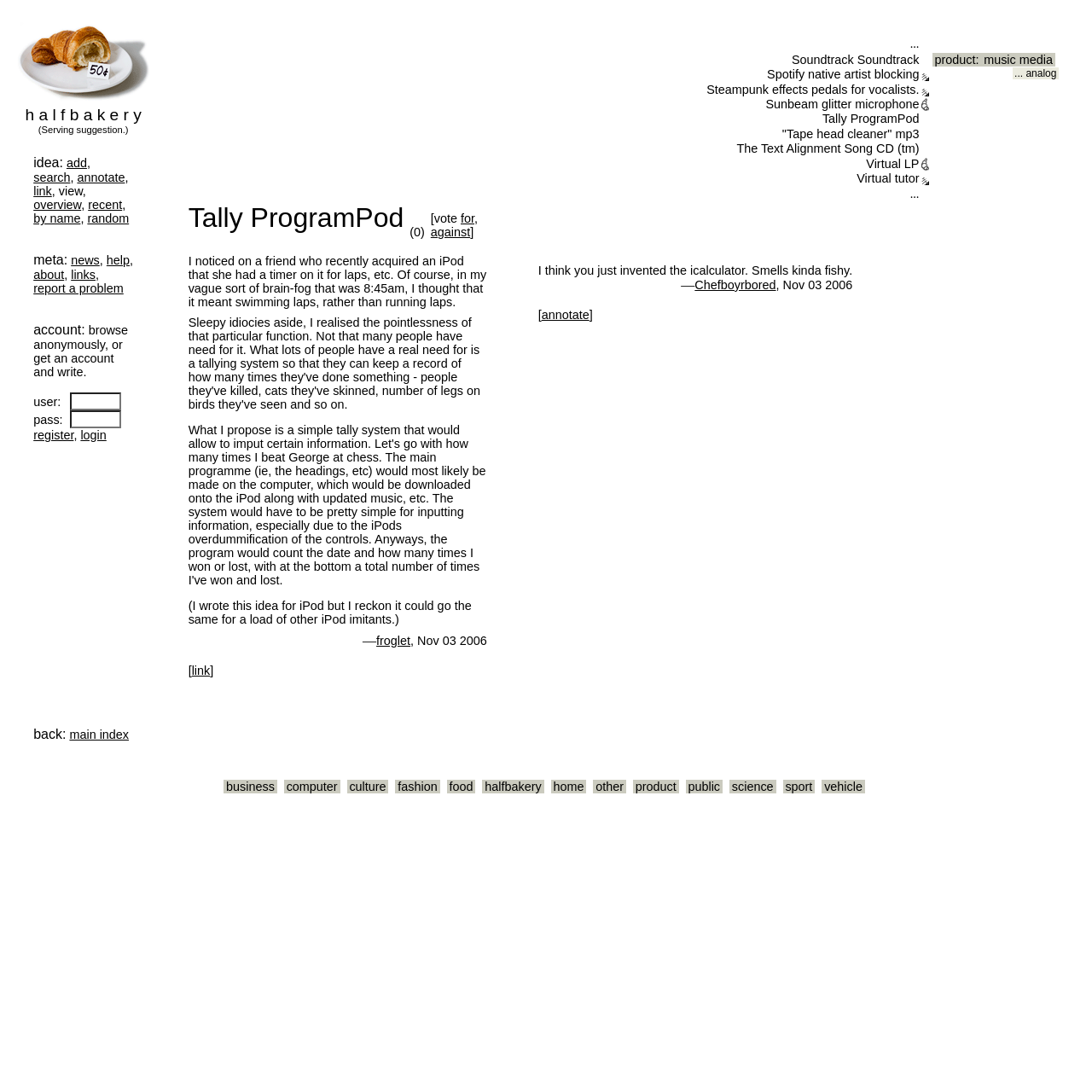Please locate the bounding box coordinates of the element's region that needs to be clicked to follow the instruction: "login". The bounding box coordinates should be provided as four float numbers between 0 and 1, i.e., [left, top, right, bottom].

[0.074, 0.392, 0.097, 0.405]